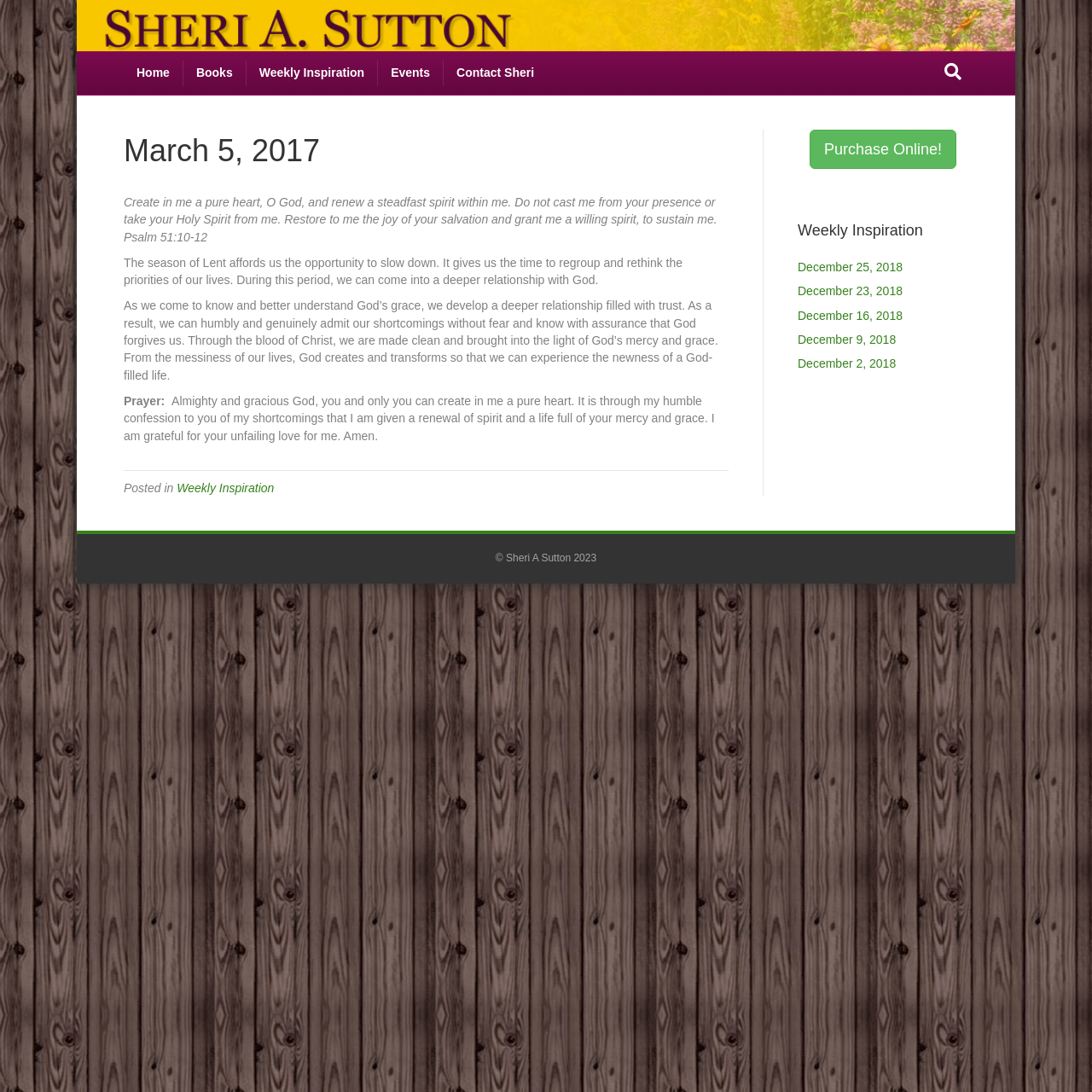What is the title of the section below the article?
From the screenshot, supply a one-word or short-phrase answer.

Weekly Inspiration